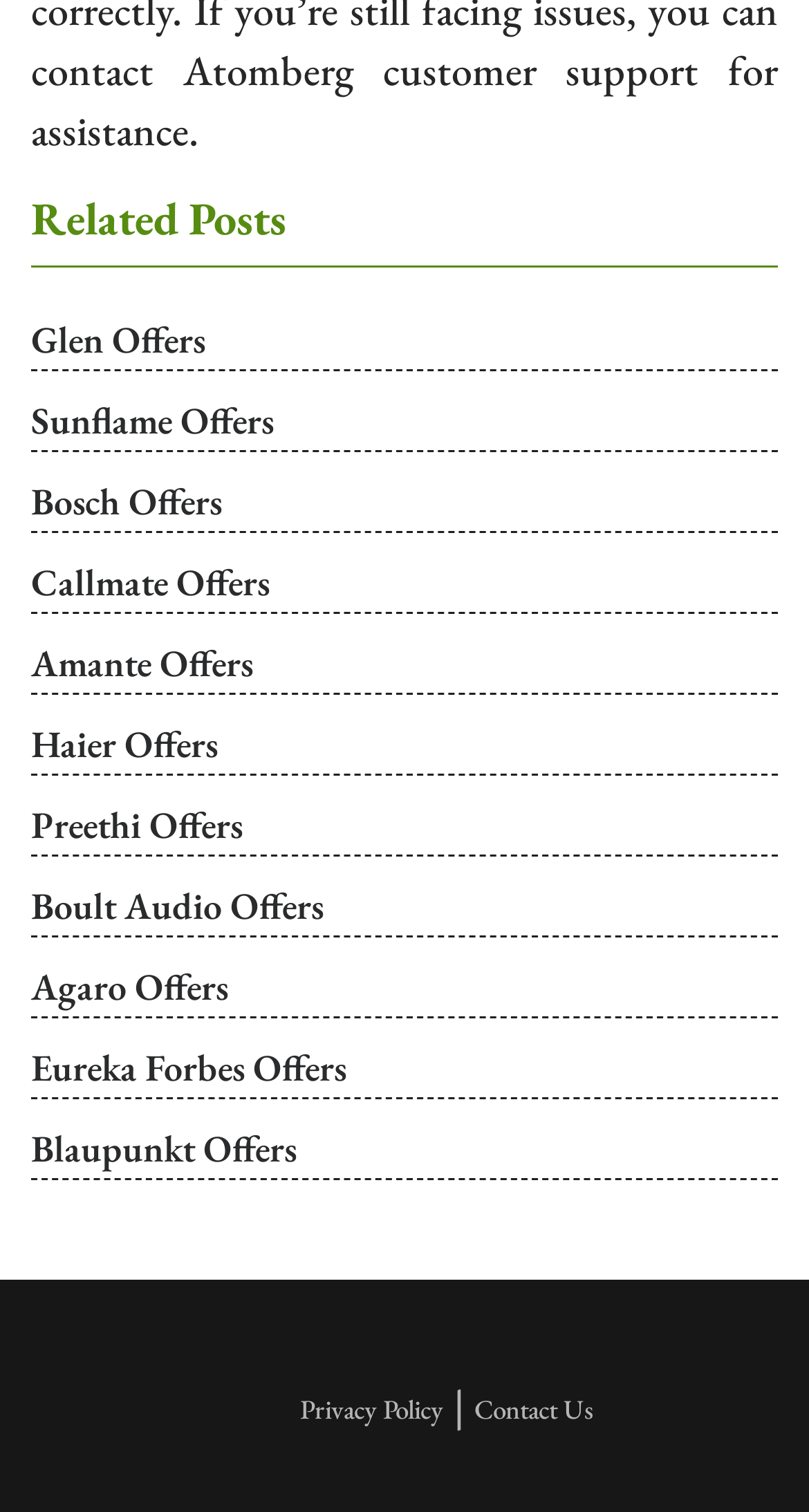Find the bounding box coordinates of the area to click in order to follow the instruction: "View Glen Offers".

[0.038, 0.208, 0.254, 0.24]